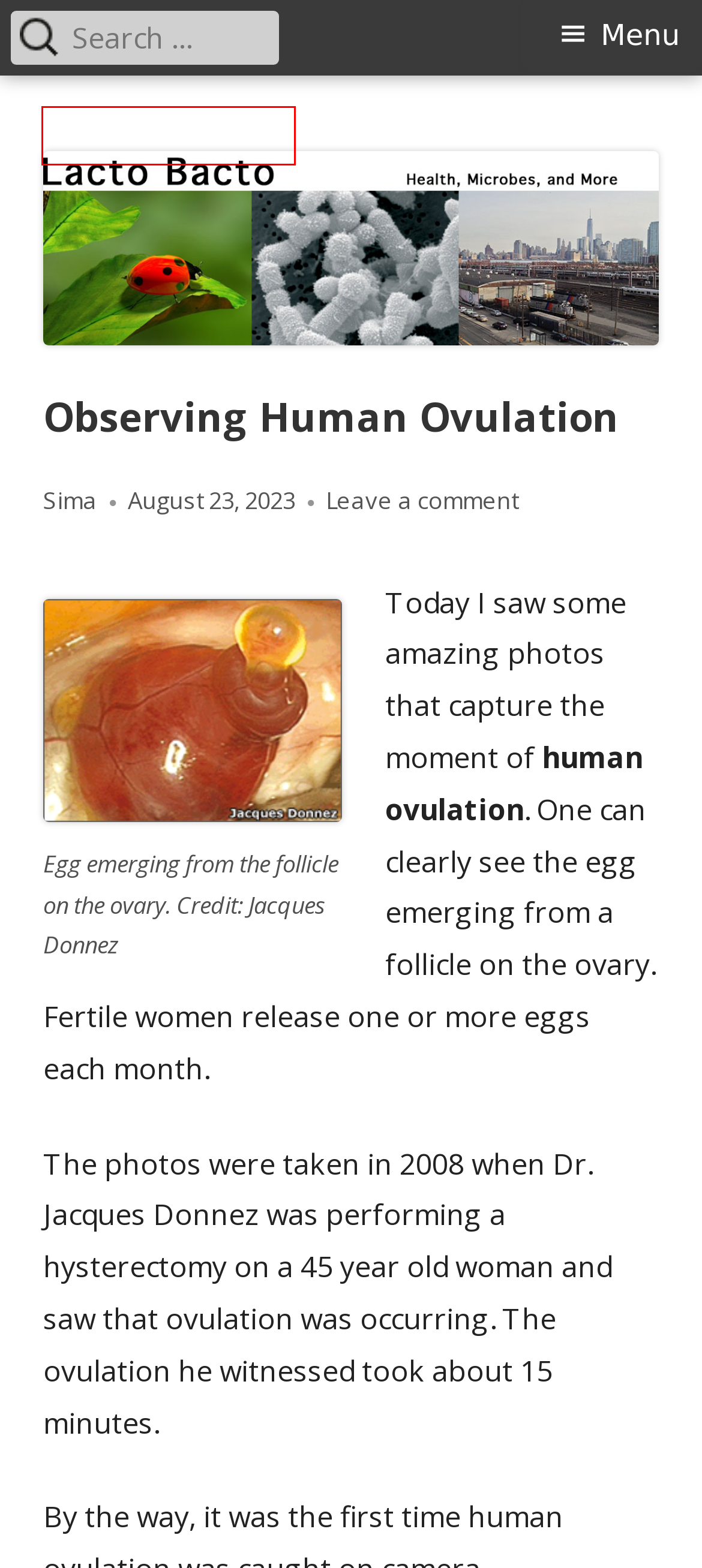You have a screenshot of a webpage with a red bounding box around a UI element. Determine which webpage description best matches the new webpage that results from clicking the element in the bounding box. Here are the candidates:
A. sinusitis – Lacto Bacto
B. Lacto Bacto – Health, Microbes, and More
C. ovary – Lacto Bacto
D. Uncategorized – Lacto Bacto
E. Sima – Lacto Bacto
F. blood pressure – Lacto Bacto
G. brain – Lacto Bacto
H. stroke – Lacto Bacto

B